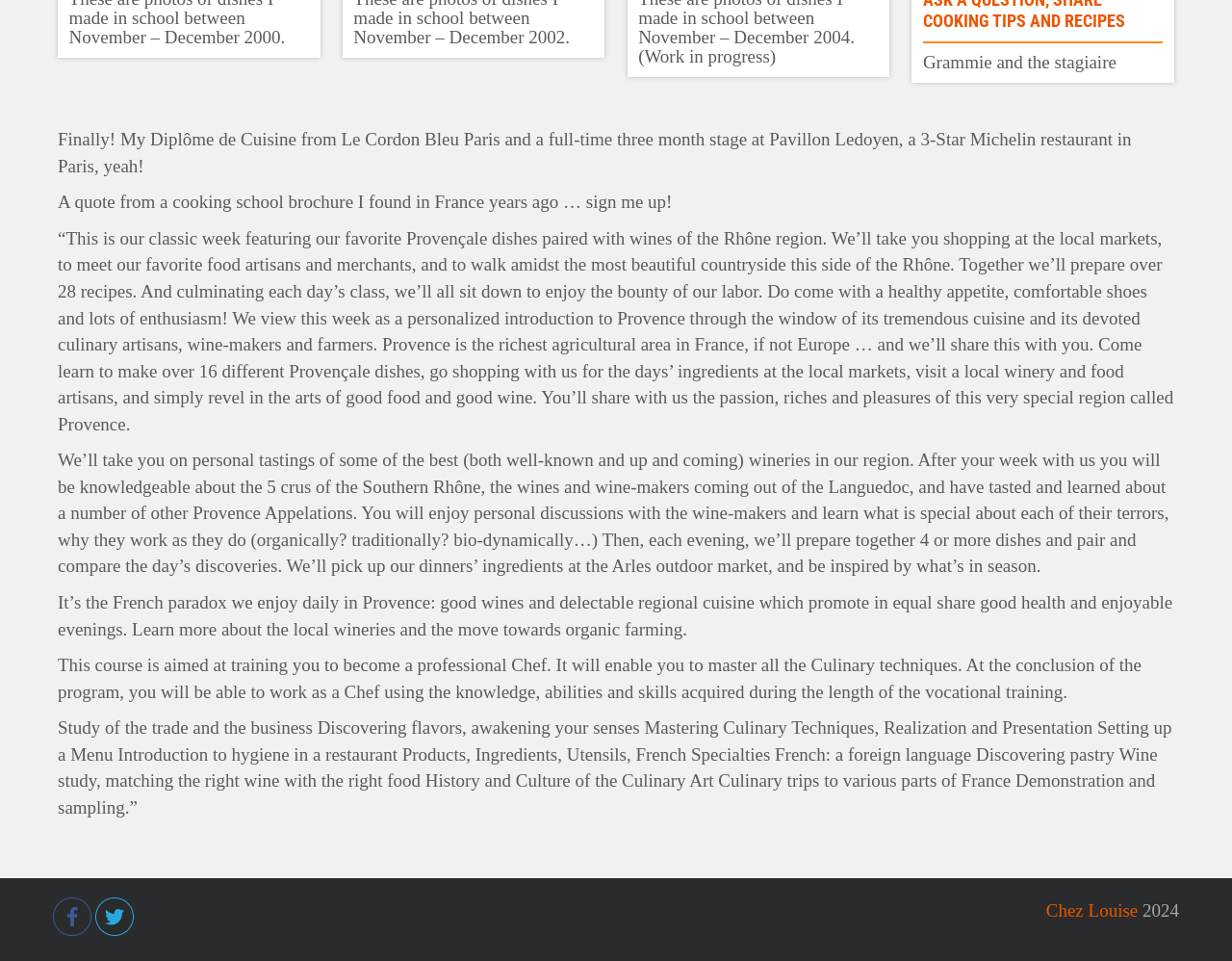Give the bounding box coordinates for the element described by: "Chez Louise".

[0.849, 0.937, 0.924, 0.958]